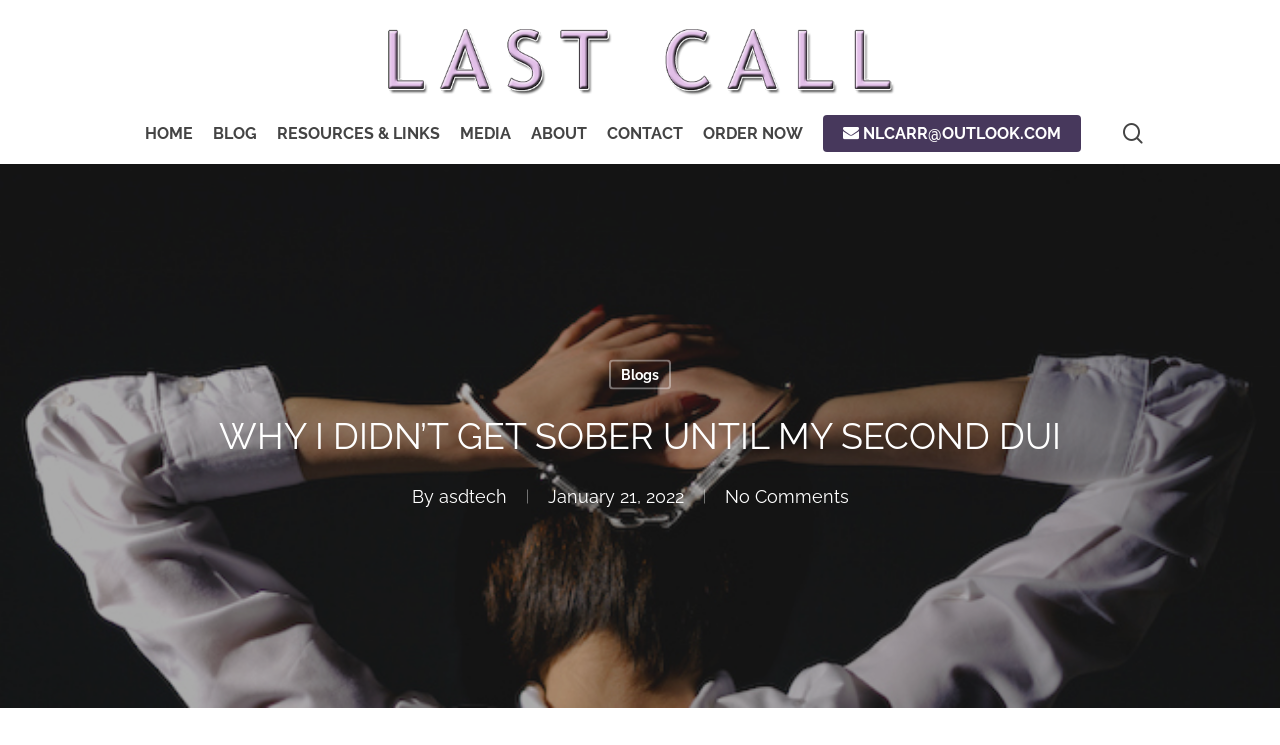Articulate a detailed summary of the webpage's content and design.

The webpage is a blog post titled "Why I didn’t get sober until my second DUI" on the "Last Call Blog" website. At the top left, there is a search bar with a textbox and a "Hit enter to search or ESC to close" instruction. Below the search bar, there is a horizontal navigation menu with links to "HOME", "BLOG", "RESOURCES & LINKS", "MEDIA", "ABOUT", "CONTACT", and "ORDER NOW". 

To the right of the navigation menu, there is a link to the author's email address. At the top right, there is a "Close Search" link and a search icon. 

The blog post's title "WHY I DIDN’T GET SOBER UNTIL MY SECOND DUI" is prominently displayed in a large font. Below the title, there is a byline with the author's name "asdtech" and the publication date "January 21, 2022". 

The main content of the blog post is not explicitly described in the accessibility tree, but based on the title and the meta description, it appears to be a personal story about the author's experience with DUI and how it led to their sobriety. At the bottom of the post, there is a link to "No Comments", indicating that there are no comments on the post.